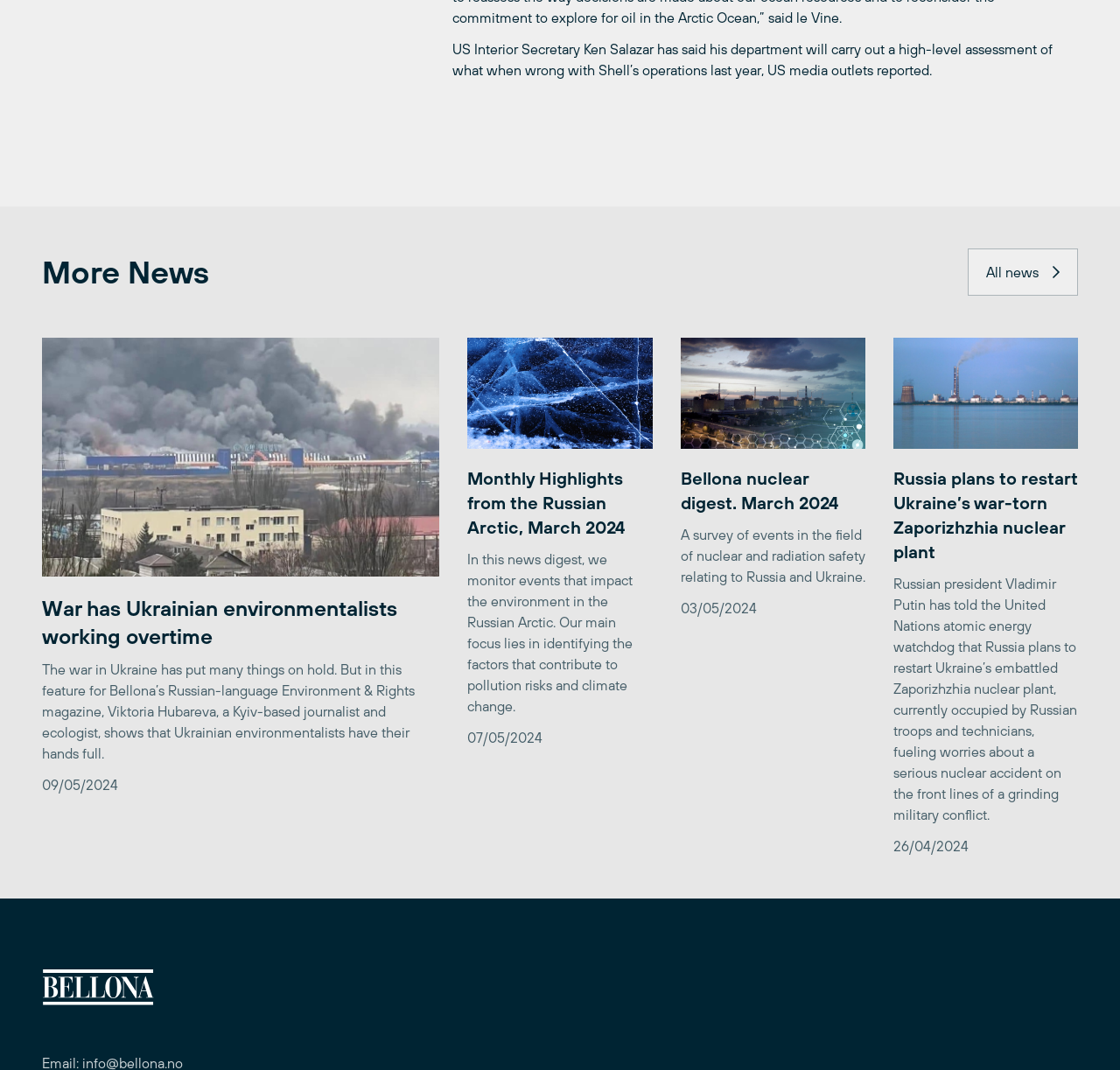What is the topic of the first news article?
Please ensure your answer to the question is detailed and covers all necessary aspects.

I looked at the first article element [151] and its child elements. The heading [411] says 'War has Ukrainian environmentalists working overtime', and the link [263] mentions 'The bombing of Mariupol, Ukraine'. Therefore, the topic of the first news article is related to the war in Ukraine.